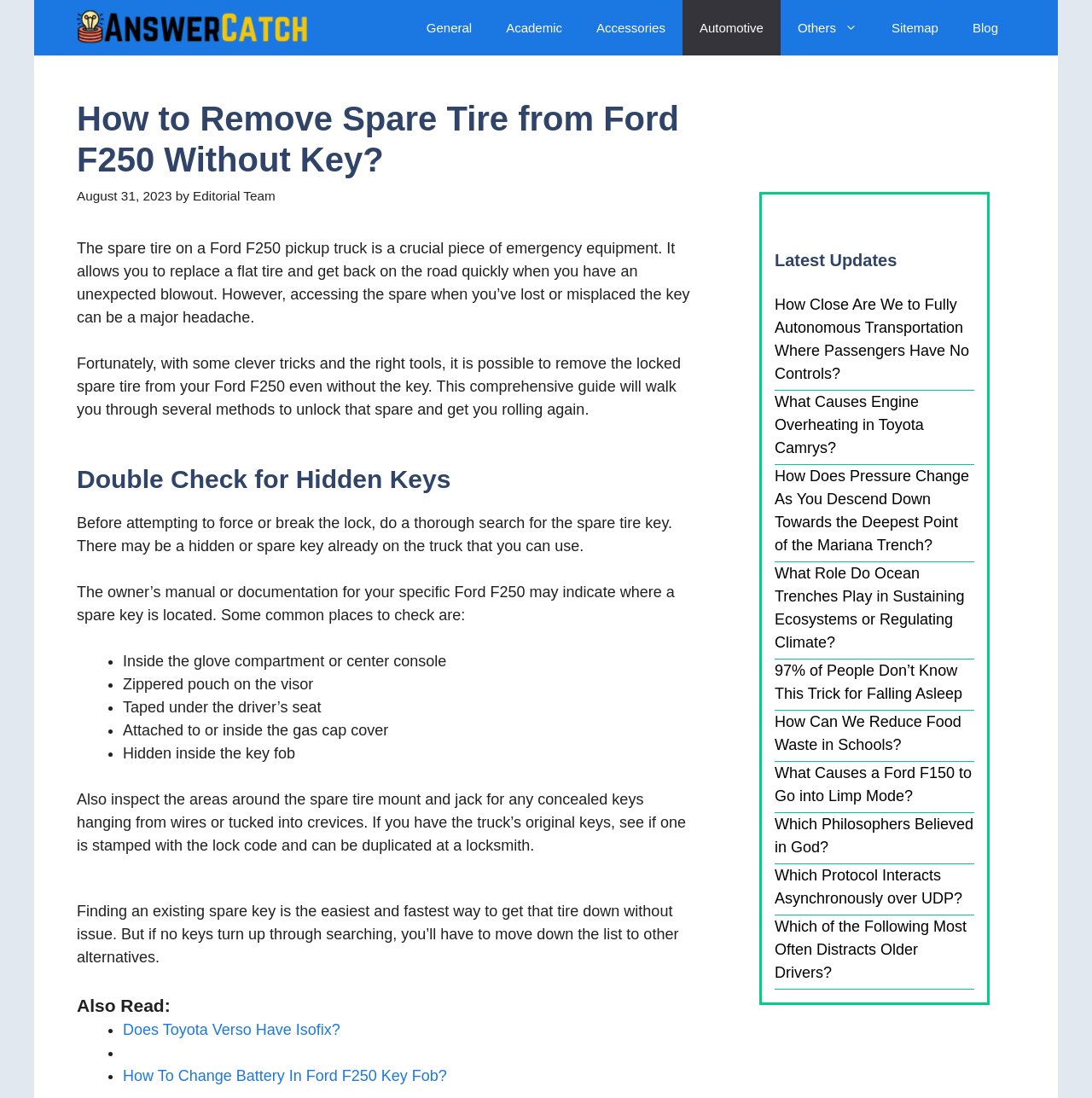How many methods are described to unlock the spare tire?
Please interpret the details in the image and answer the question thoroughly.

The webpage provides a comprehensive guide that walks through several methods to unlock the spare tire and get back on the road again, but the exact number of methods is not specified.